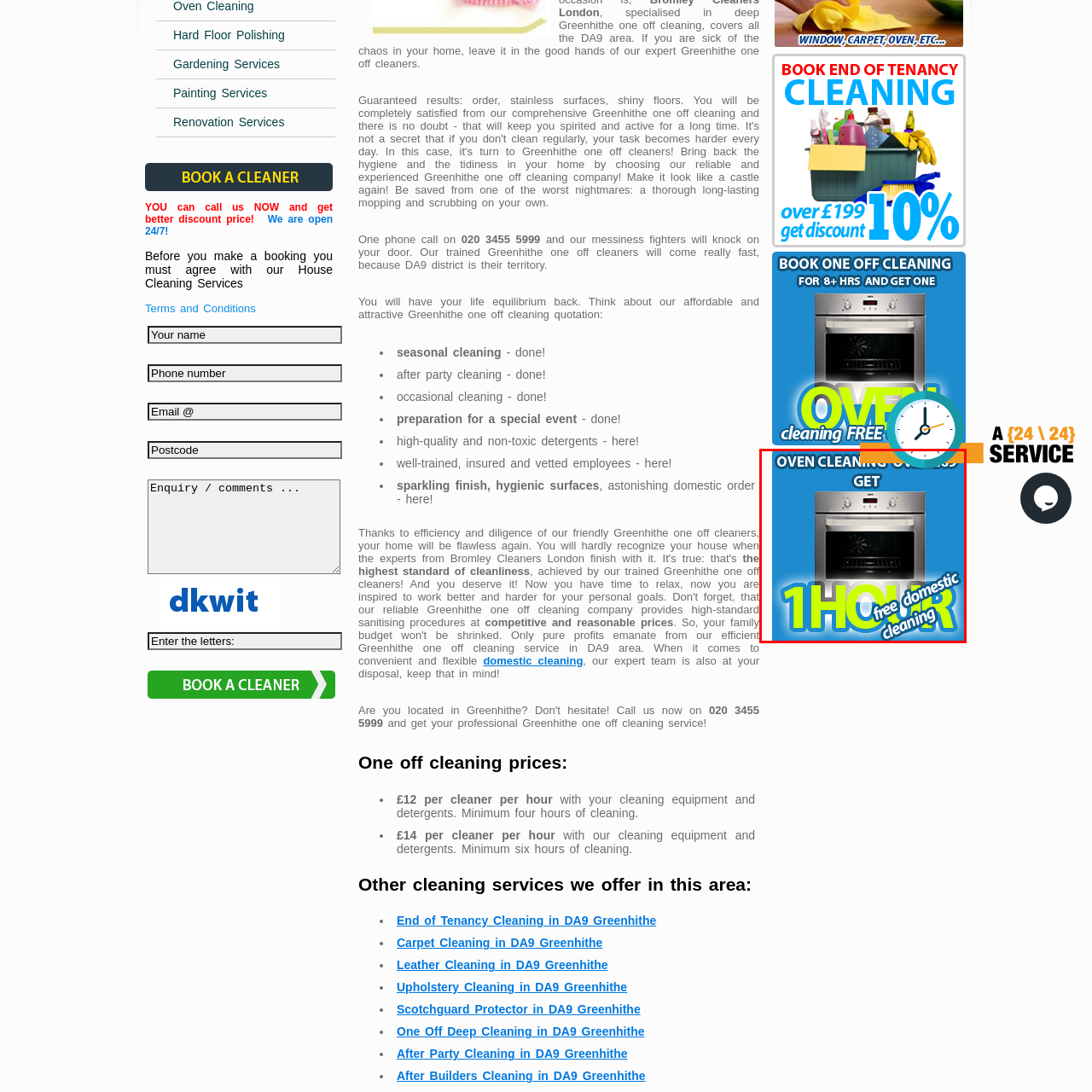What is the free offer associated with the oven cleaning service?  
Carefully review the image highlighted by the red outline and respond with a comprehensive answer based on the image's content.

The message in large, bold lettering proclaims 'GET 1 HOUR free domestic cleaning', which emphasizes the appealing free offer associated with the oven cleaning service, aiming to attract customers interested in enhancing their home cleaning experience with a focus on oven maintenance.